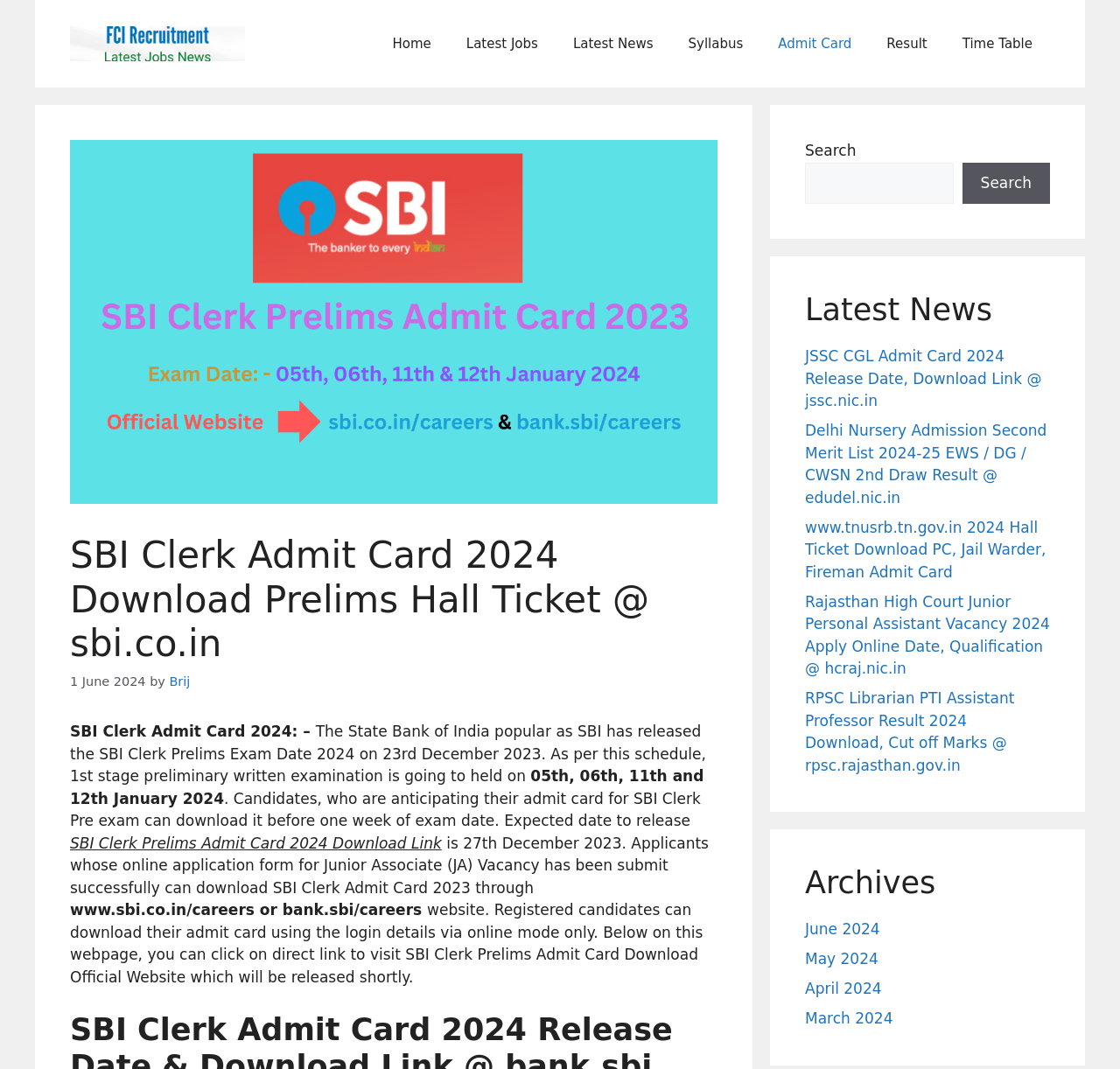What is the name of the bank that has released the SBI Clerk Prelims Exam Date 2024?
Look at the image and respond with a one-word or short phrase answer.

State Bank of India